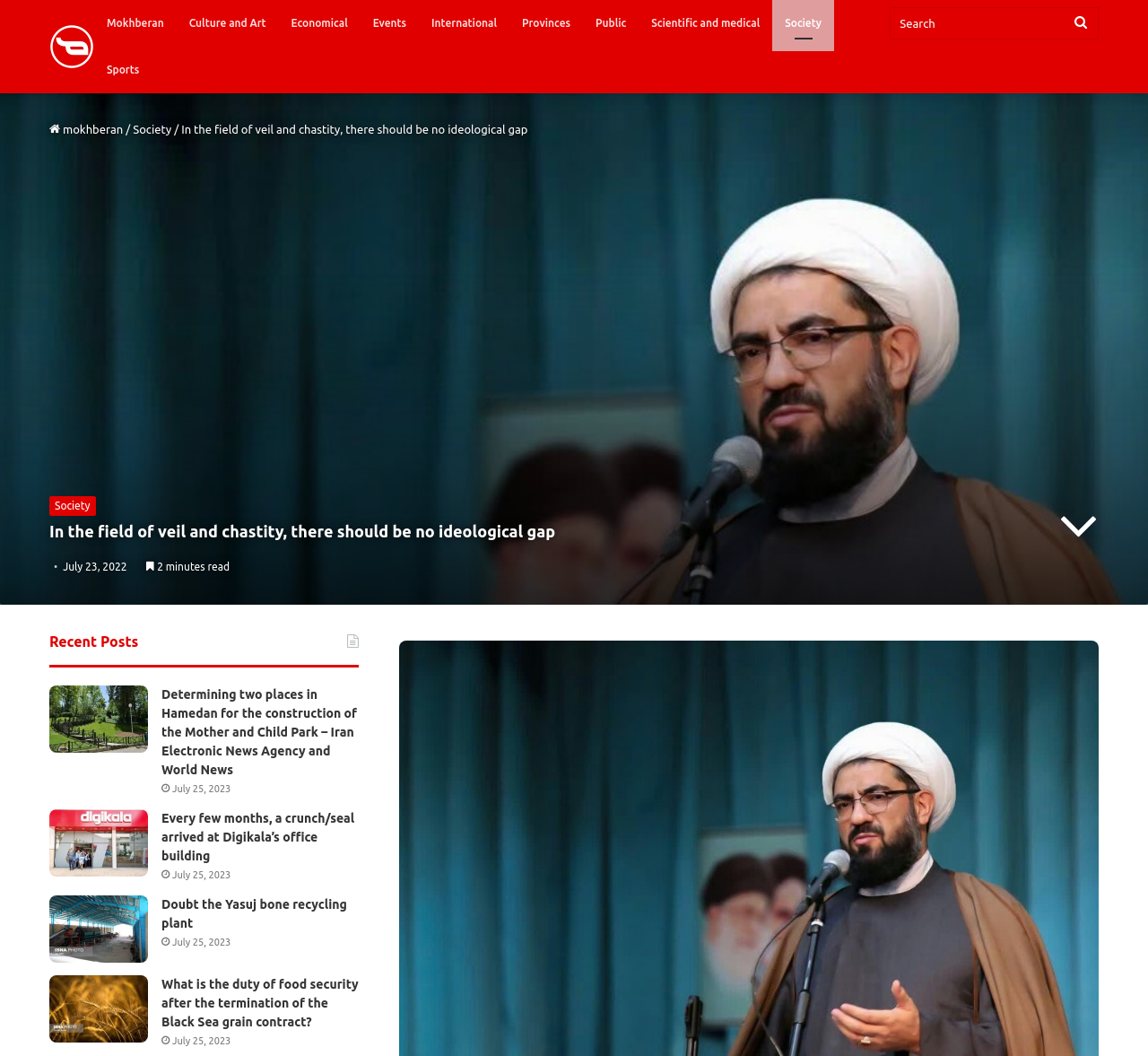Kindly determine the bounding box coordinates for the area that needs to be clicked to execute this instruction: "Search for something".

[0.775, 0.007, 0.957, 0.037]